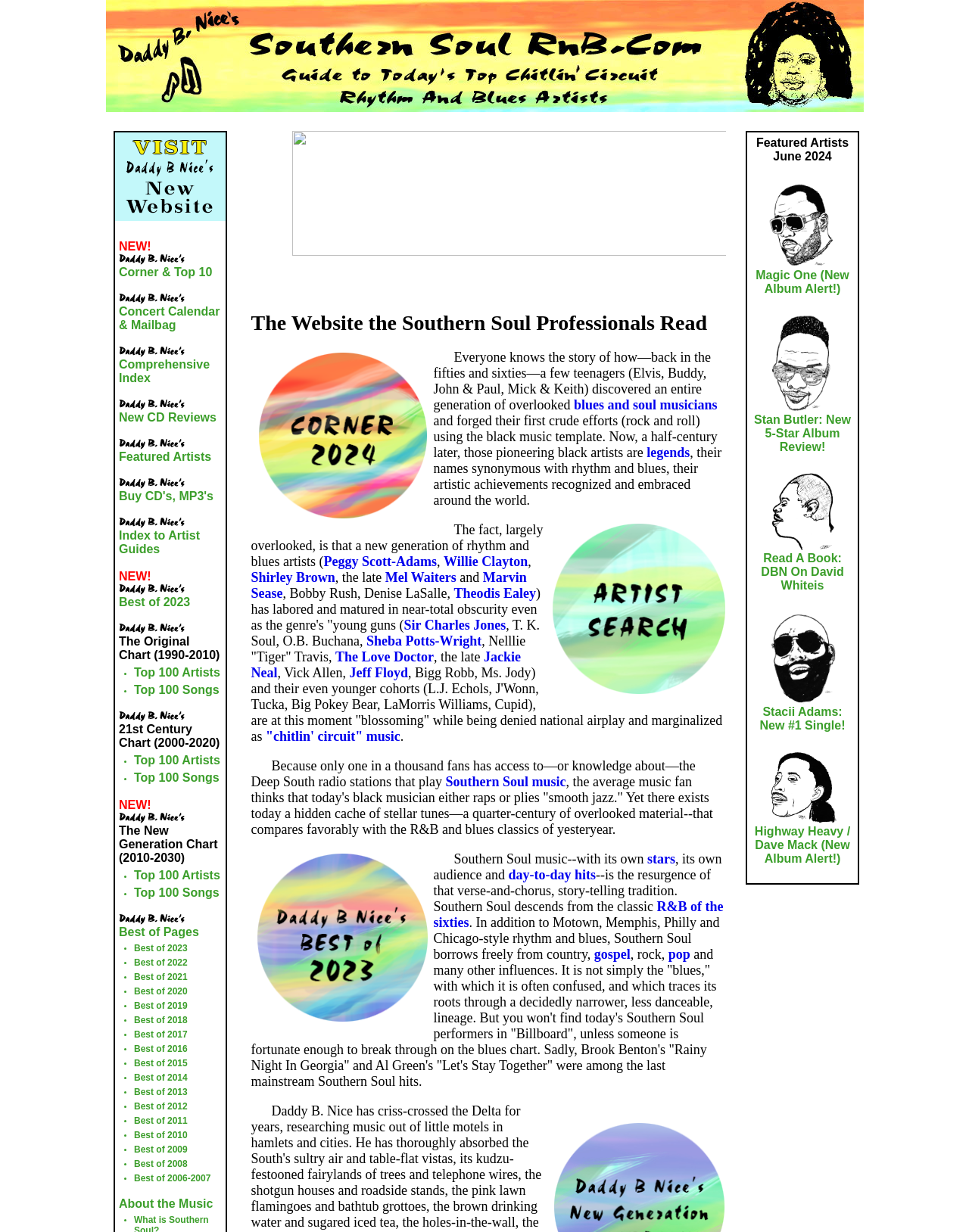What type of music is the website about?
Give a thorough and detailed response to the question.

The website is about Southern Soul Music, which can be inferred from the meta description and the various links and sections on the webpage that mention Southern Soul and Chitlin Circuit music.